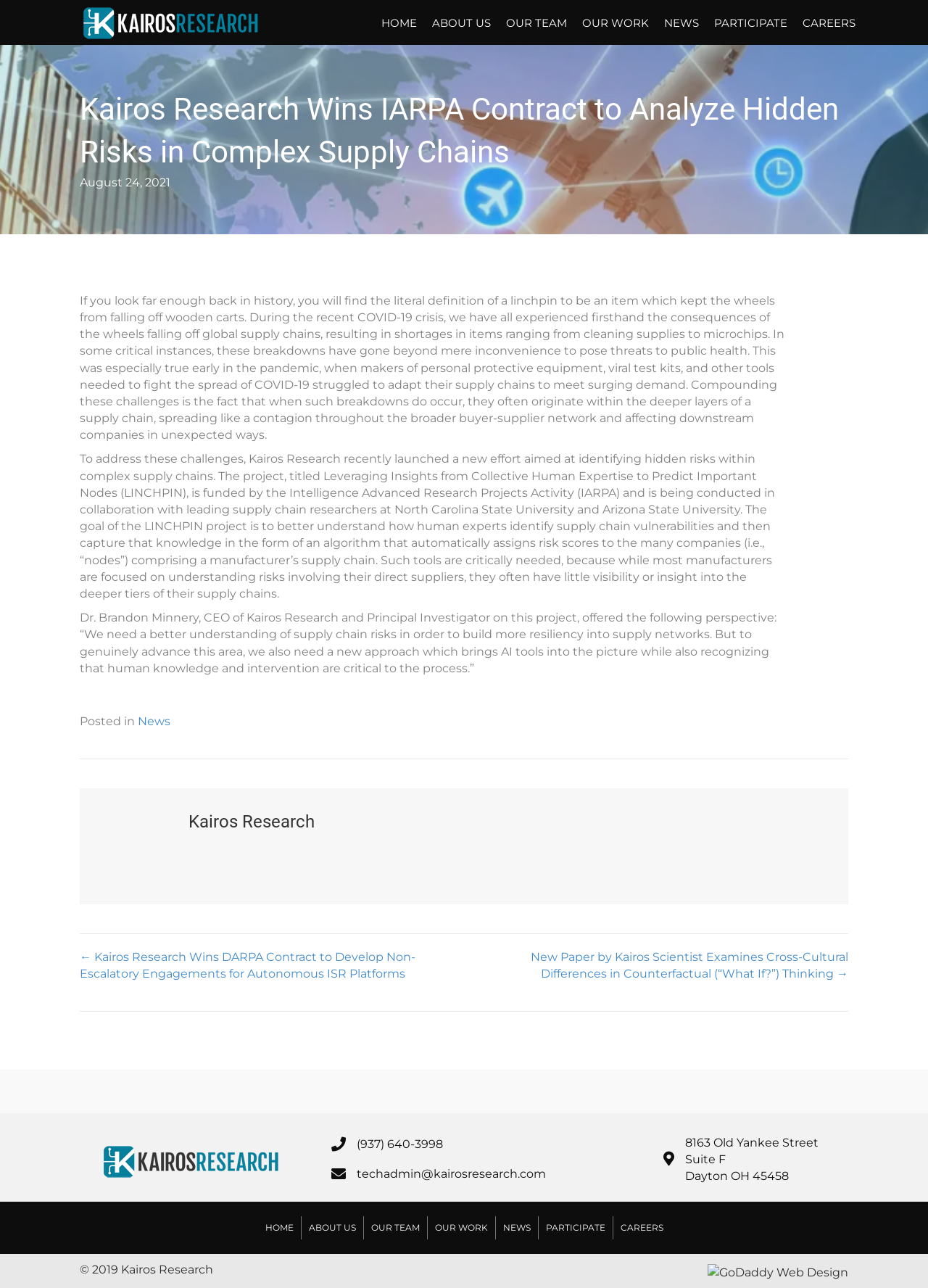Please give a succinct answer using a single word or phrase:
What is the topic of the news article?

Supply chain risks